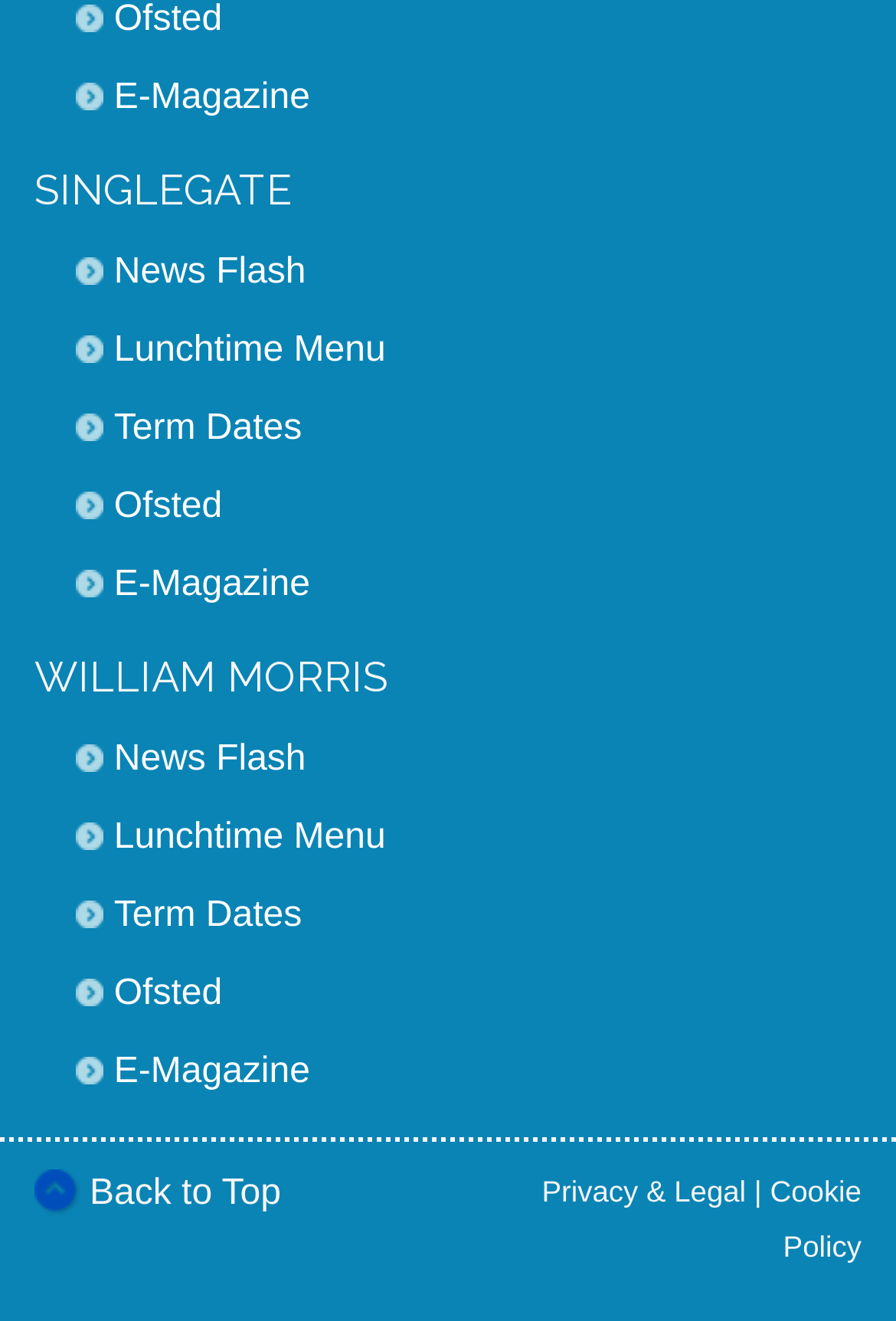Identify the bounding box coordinates necessary to click and complete the given instruction: "go to Ofsted".

[0.127, 0.0, 0.248, 0.03]